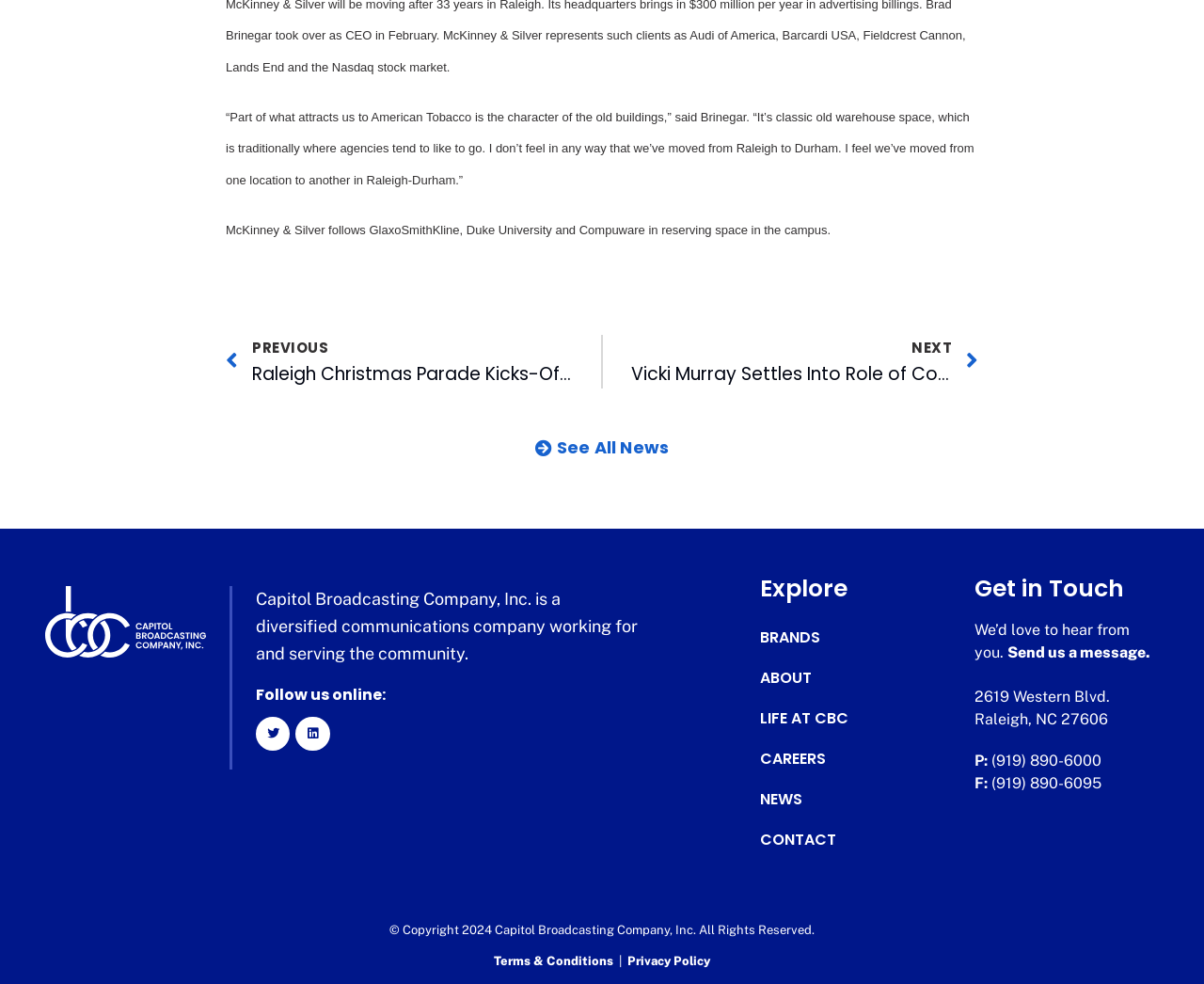Locate the bounding box coordinates of the clickable region to complete the following instruction: "Go to 'About Us'."

None